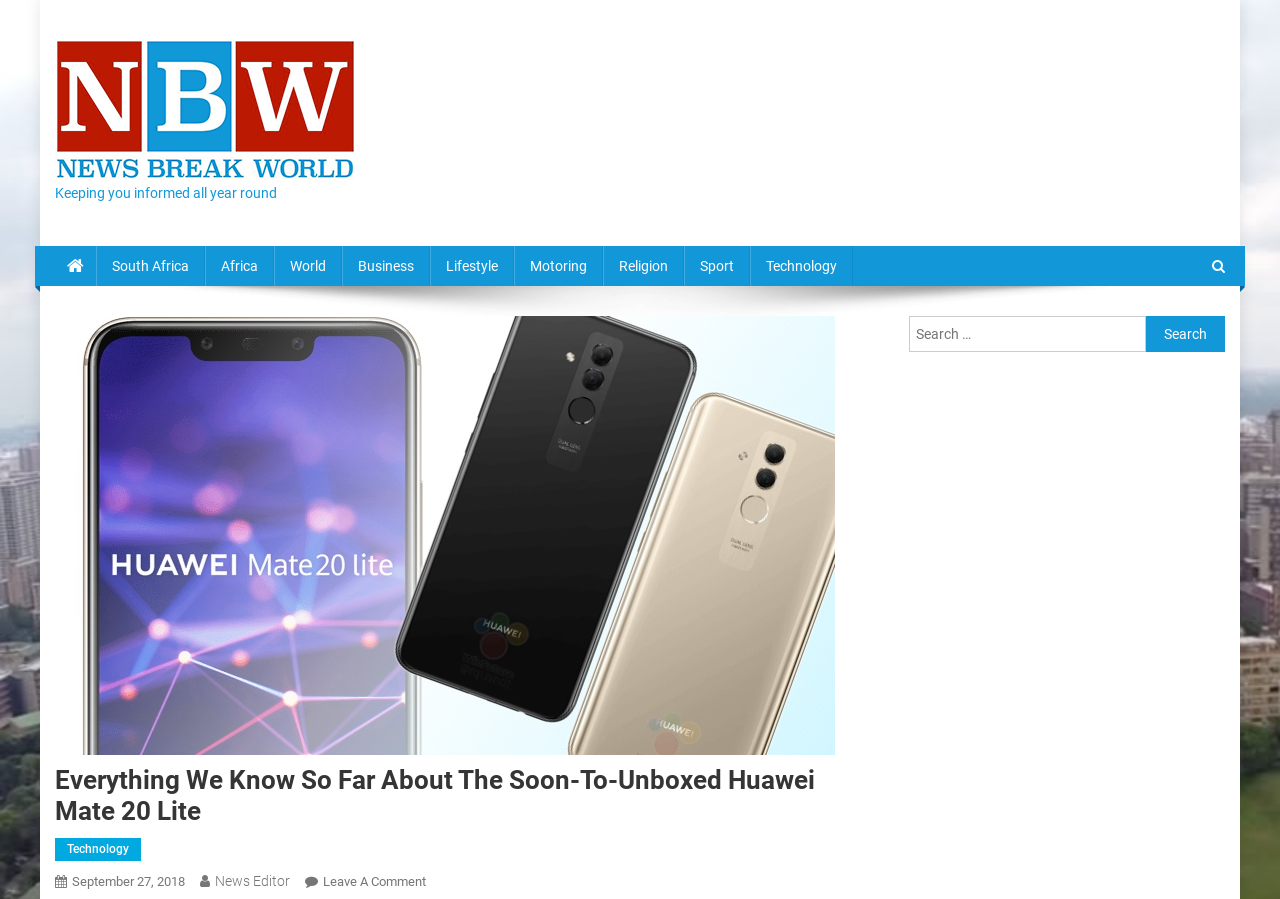Determine the bounding box coordinates of the section I need to click to execute the following instruction: "Click on the Search button". Provide the coordinates as four float numbers between 0 and 1, i.e., [left, top, right, bottom].

[0.895, 0.352, 0.957, 0.392]